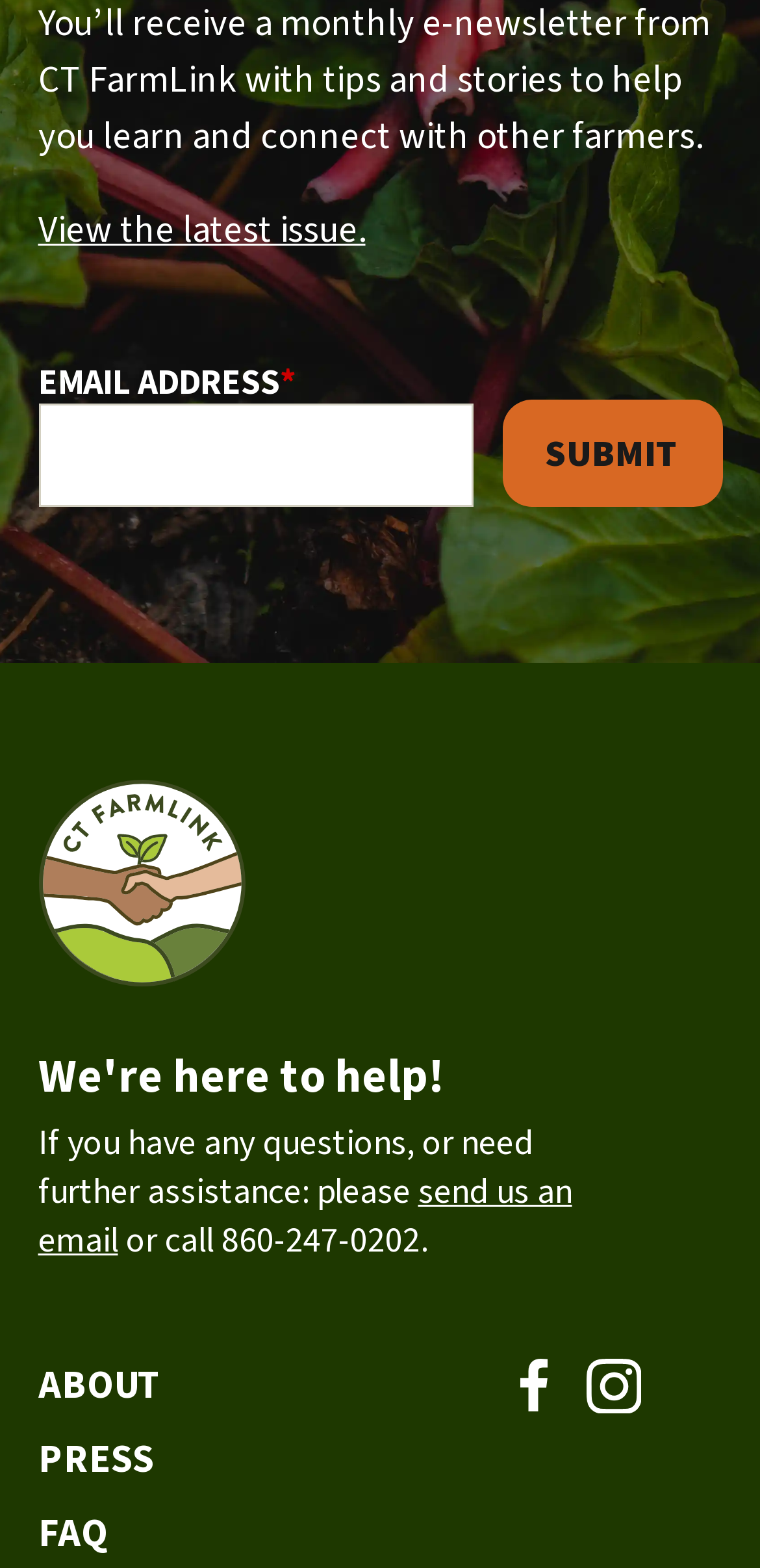Show the bounding box coordinates of the region that should be clicked to follow the instruction: "Send us an email."

[0.05, 0.745, 0.753, 0.806]